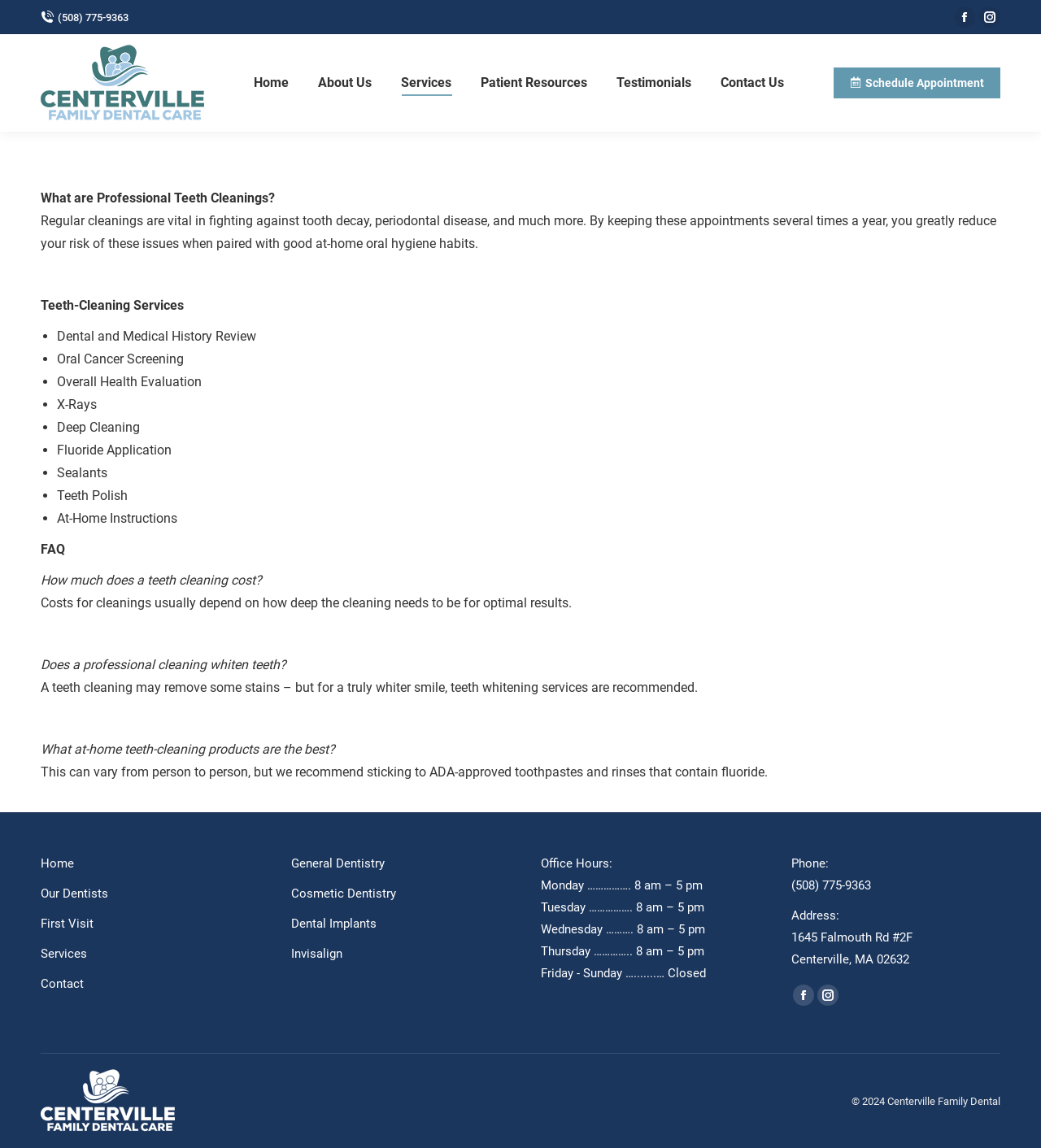Please determine the bounding box coordinates of the section I need to click to accomplish this instruction: "Go to the Home page".

[0.241, 0.042, 0.28, 0.102]